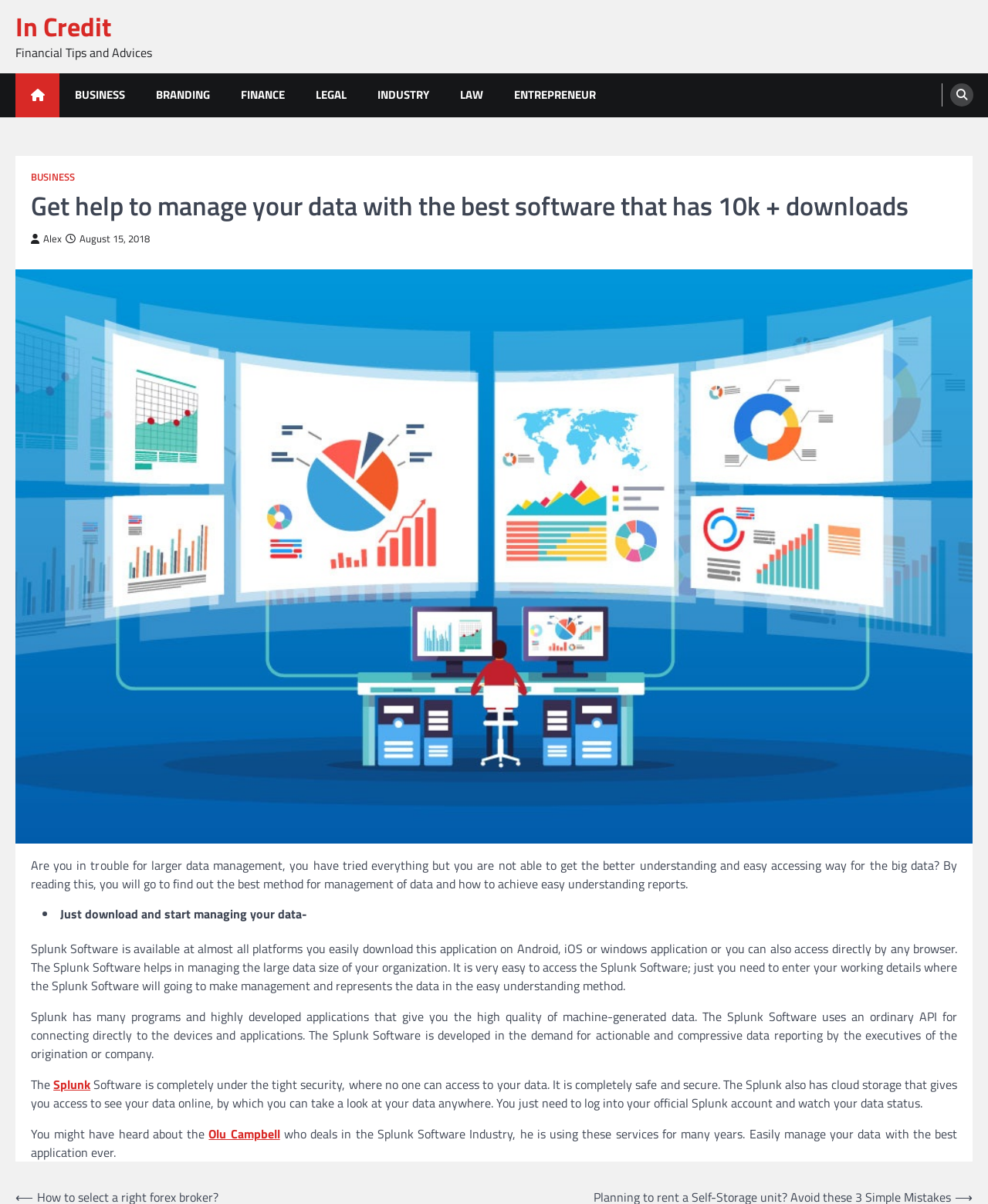Find the bounding box coordinates of the clickable element required to execute the following instruction: "Read the article about data management". Provide the coordinates as four float numbers between 0 and 1, i.e., [left, top, right, bottom].

[0.016, 0.129, 0.984, 0.971]